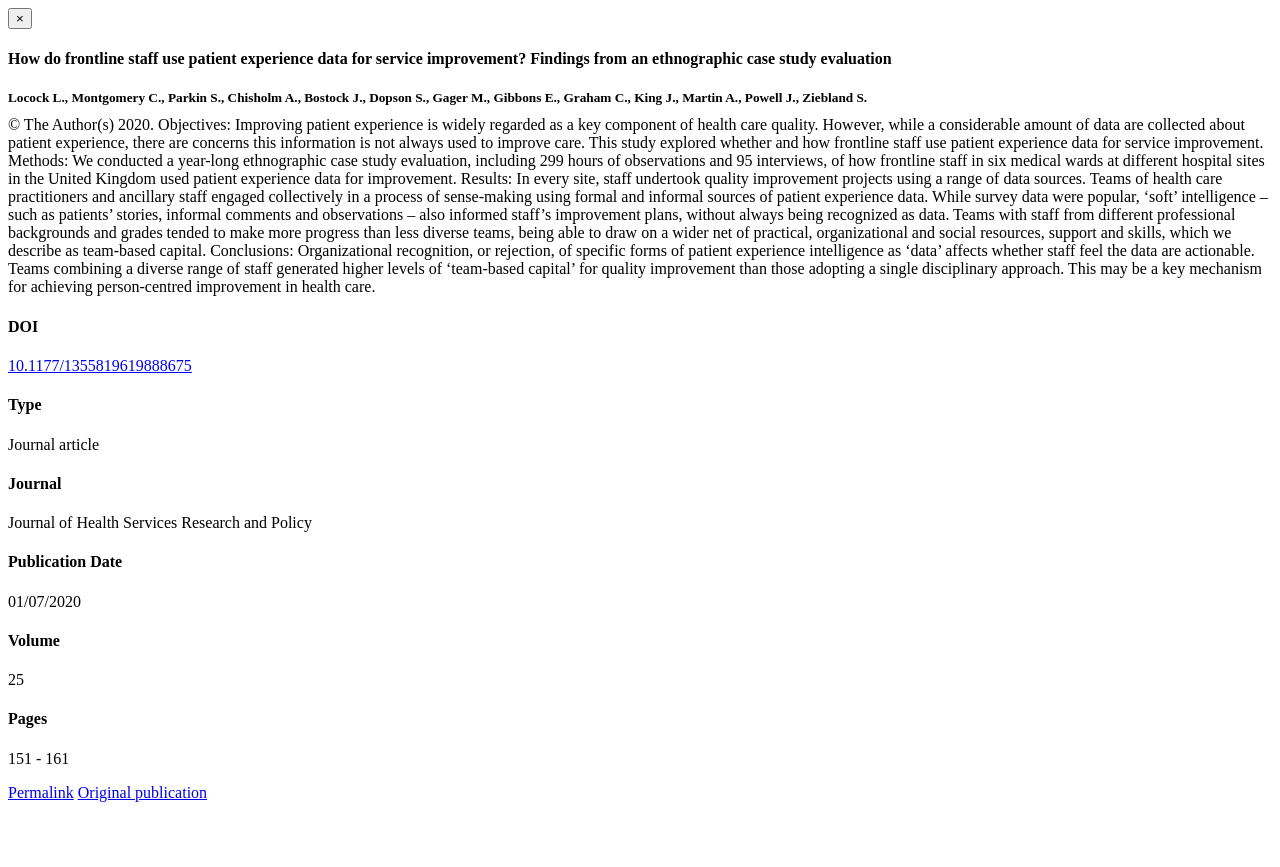By analyzing the image, answer the following question with a detailed response: When was the article published?

The publication date of the article is July 1, 2020, which is mentioned in the article's metadata, specifically in the 'Publication Date' section.